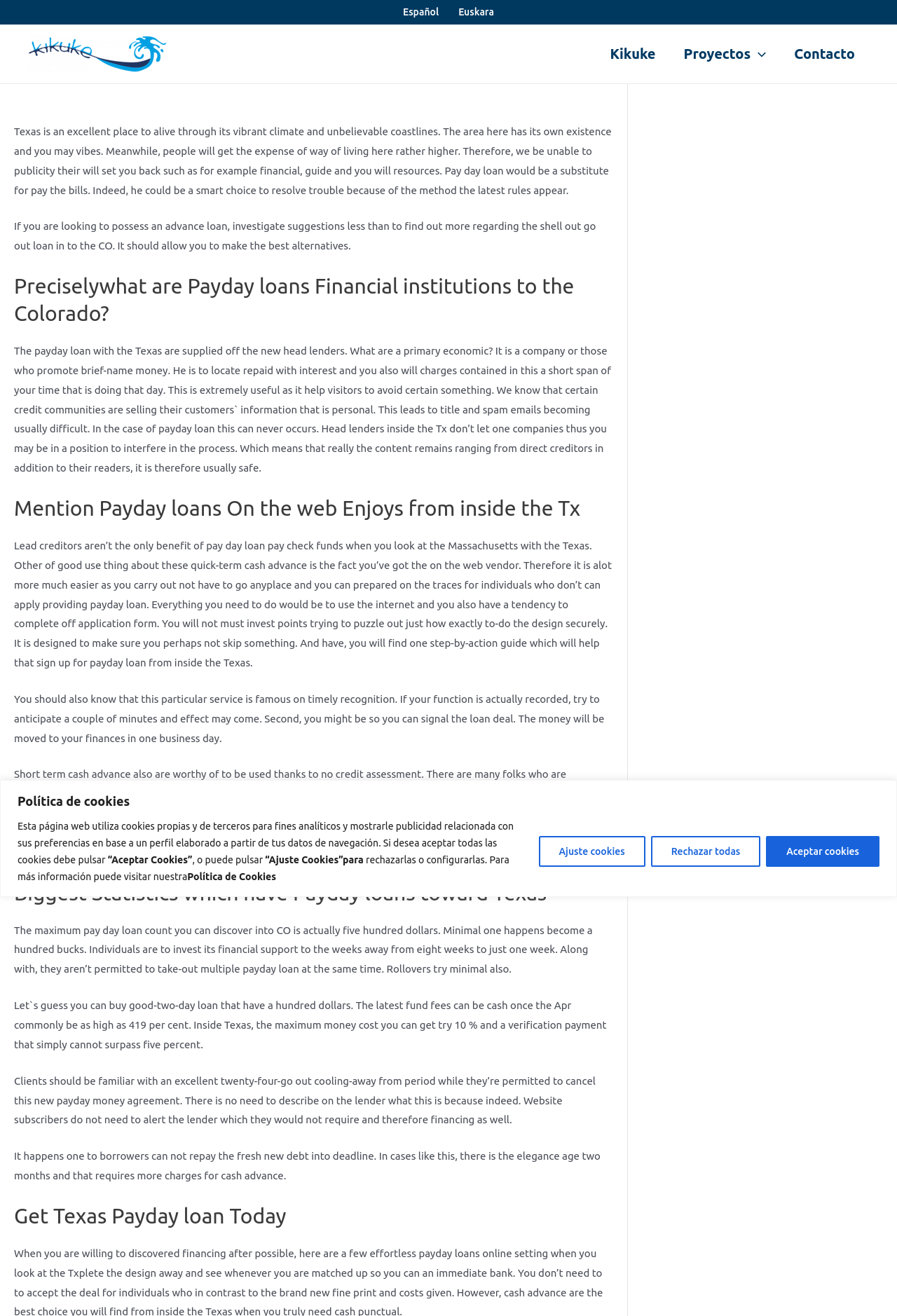What is the purpose of payday loans?
Provide a one-word or short-phrase answer based on the image.

to pay bills